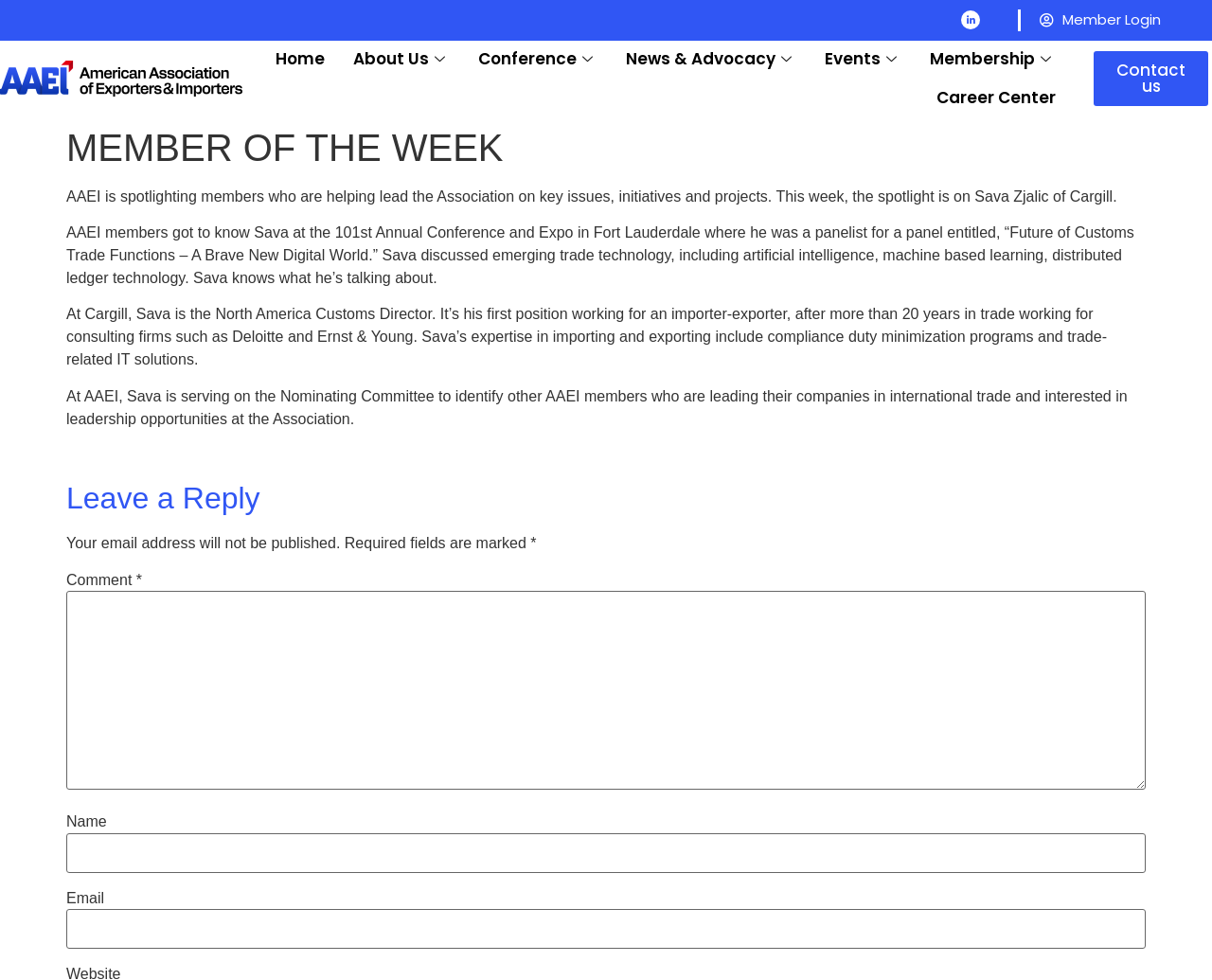Identify the bounding box coordinates of the region that needs to be clicked to carry out this instruction: "Go to the Home page". Provide these coordinates as four float numbers ranging from 0 to 1, i.e., [left, top, right, bottom].

[0.216, 0.041, 0.28, 0.08]